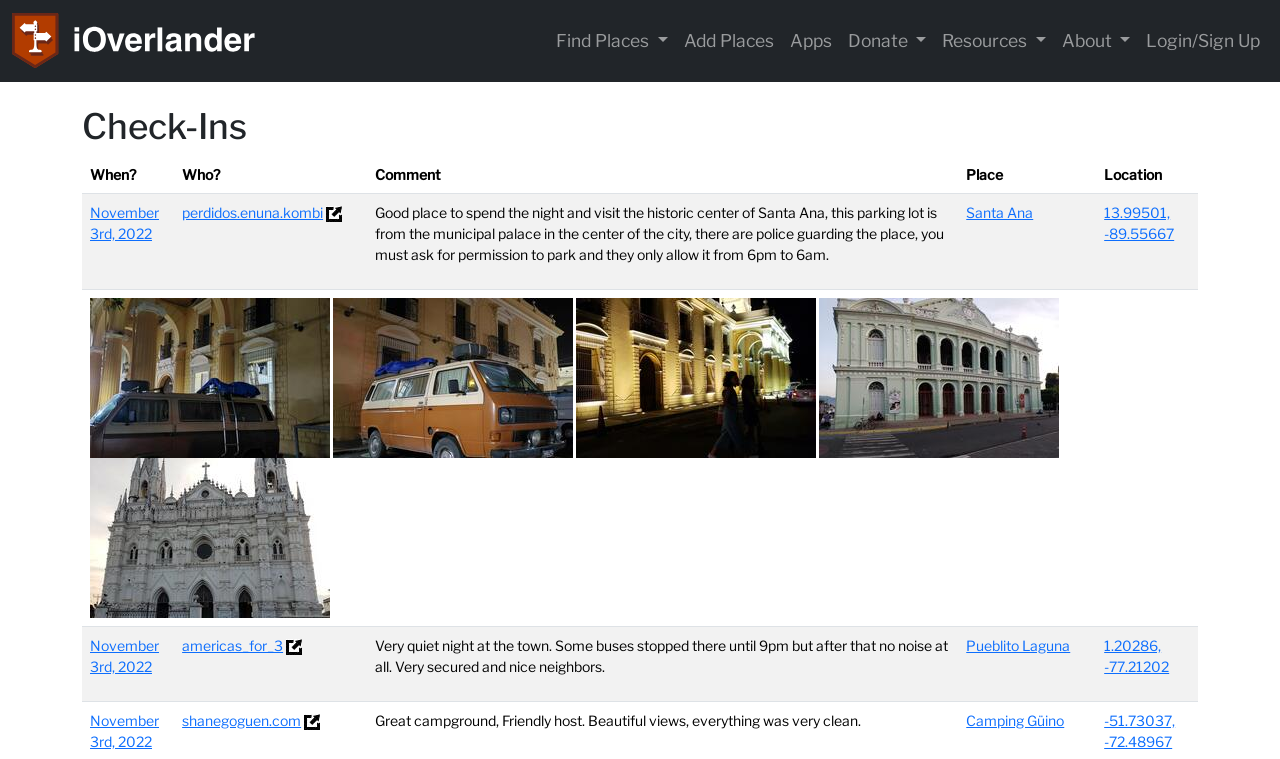Determine the bounding box coordinates for the area that should be clicked to carry out the following instruction: "Click on the 'Find Places' button".

[0.428, 0.026, 0.528, 0.082]